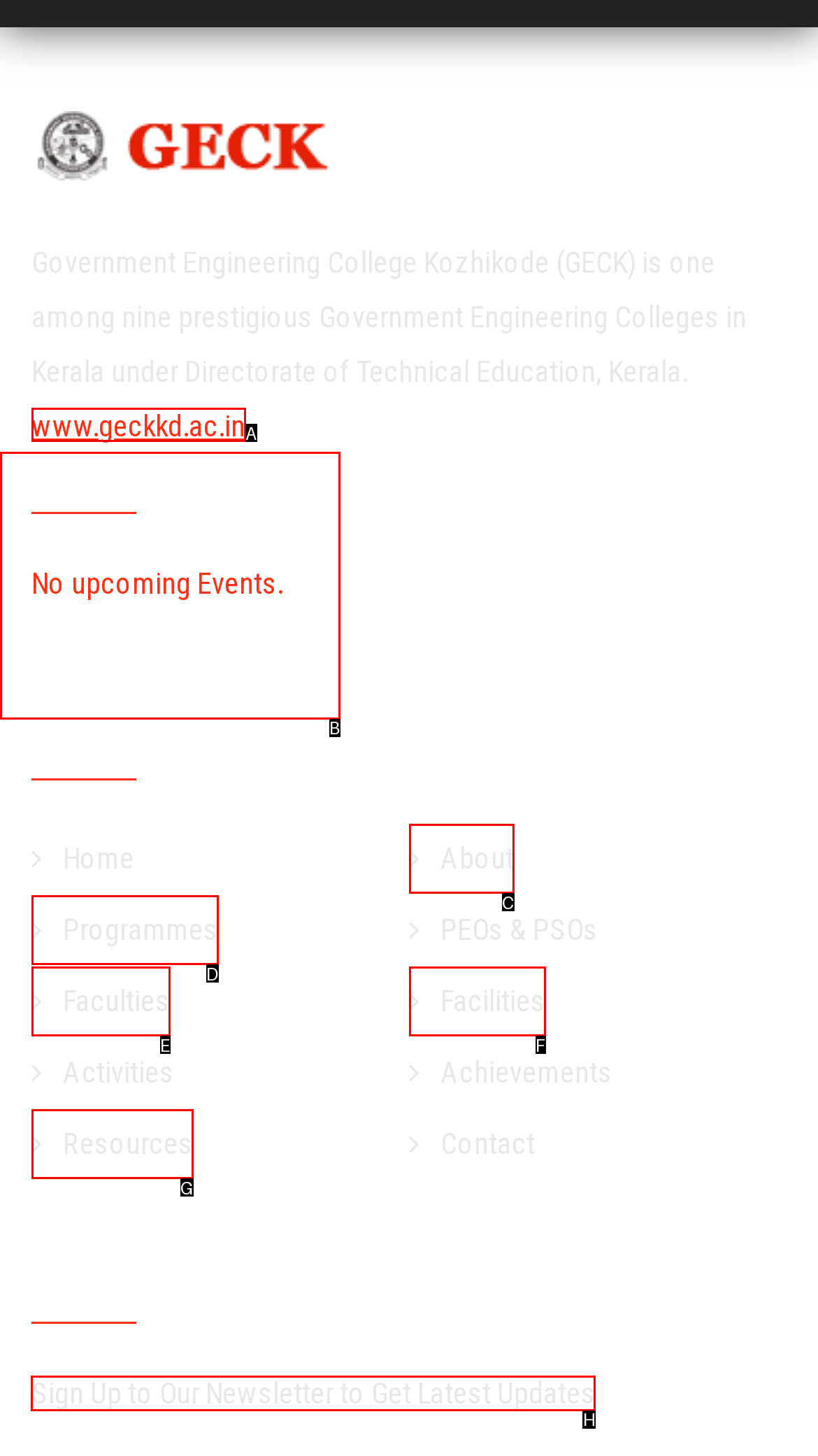Pick the HTML element that should be clicked to execute the task: sign up for the newsletter
Respond with the letter corresponding to the correct choice.

H